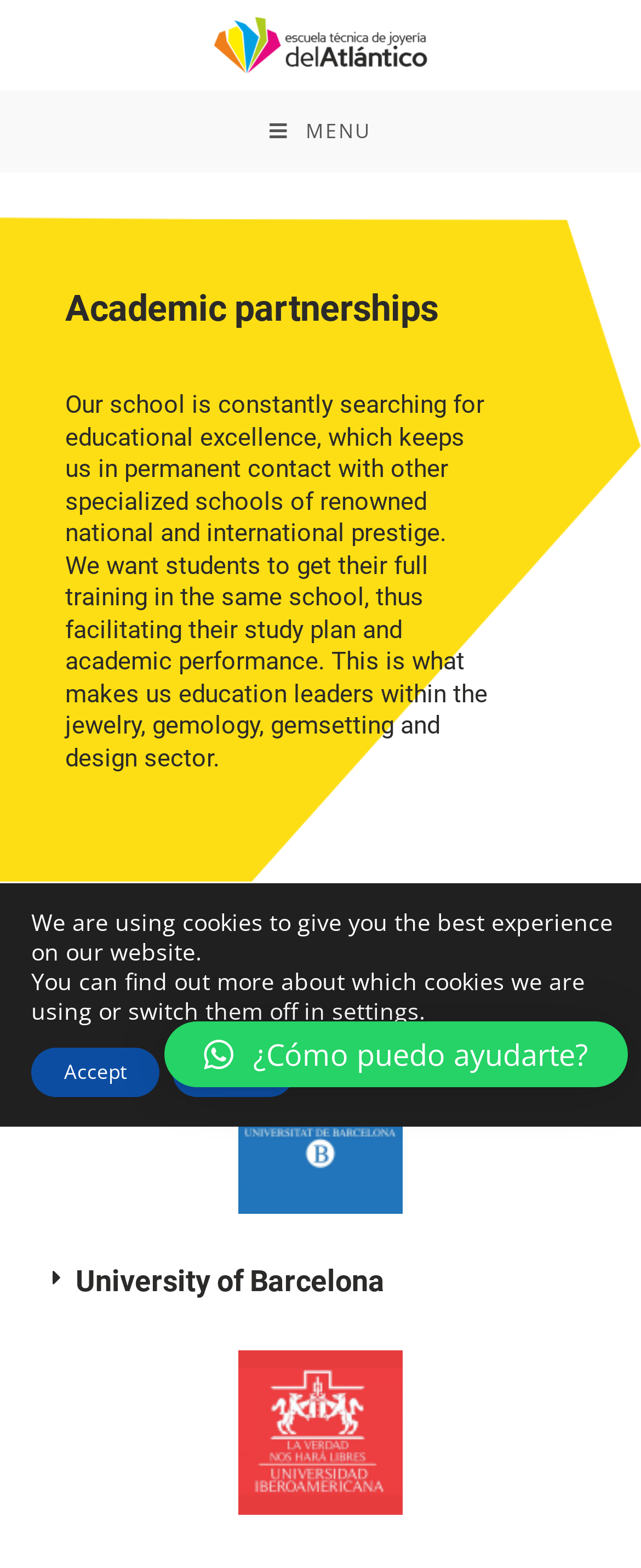What is the name of one of the universities the school is partnered with?
Please provide a comprehensive answer based on the visual information in the image.

The name of one of the universities the school is partnered with can be found in the tablist section, where there is a tab labeled 'University of Barcelona'.